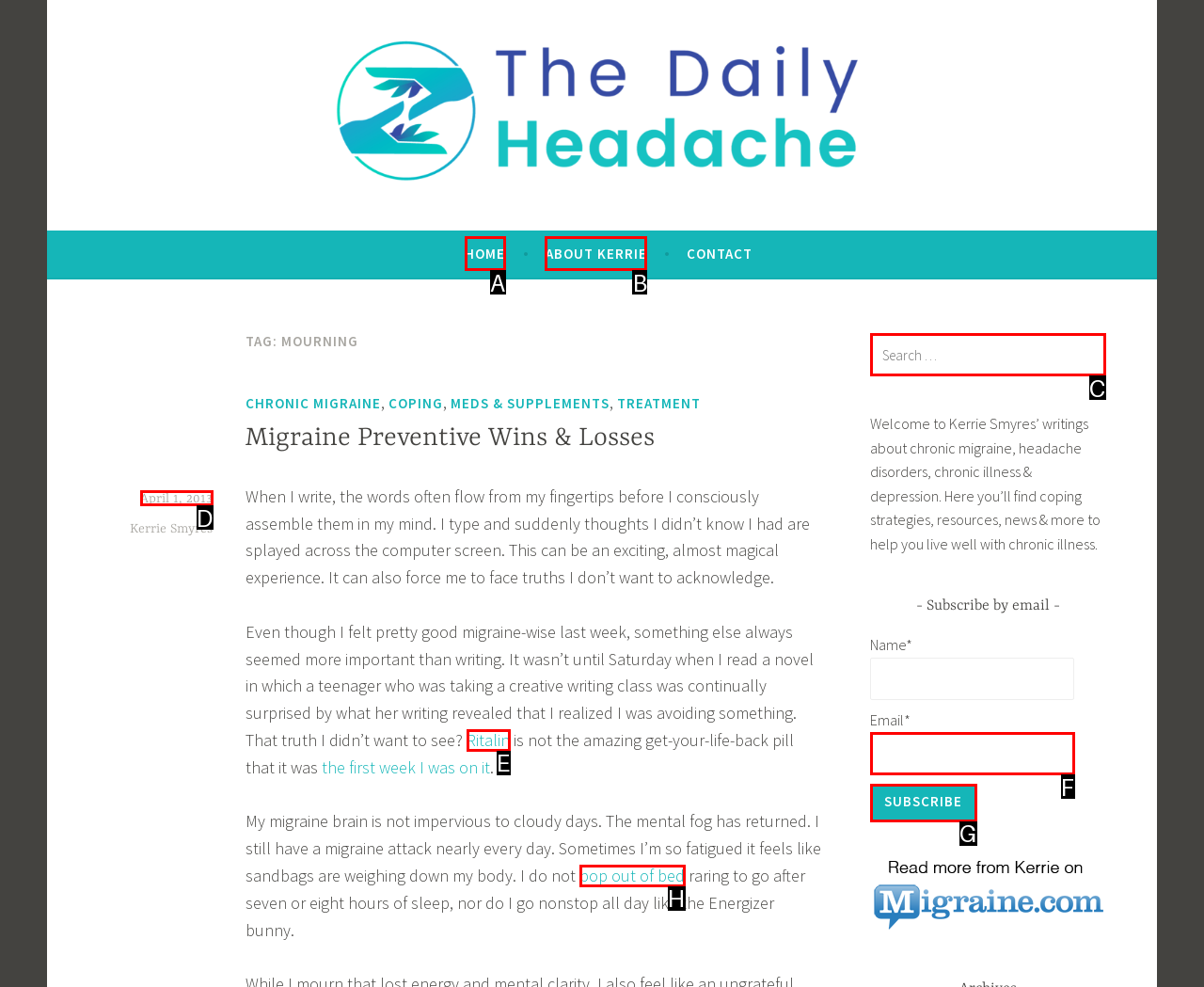Based on the task: Search for something, which UI element should be clicked? Answer with the letter that corresponds to the correct option from the choices given.

C